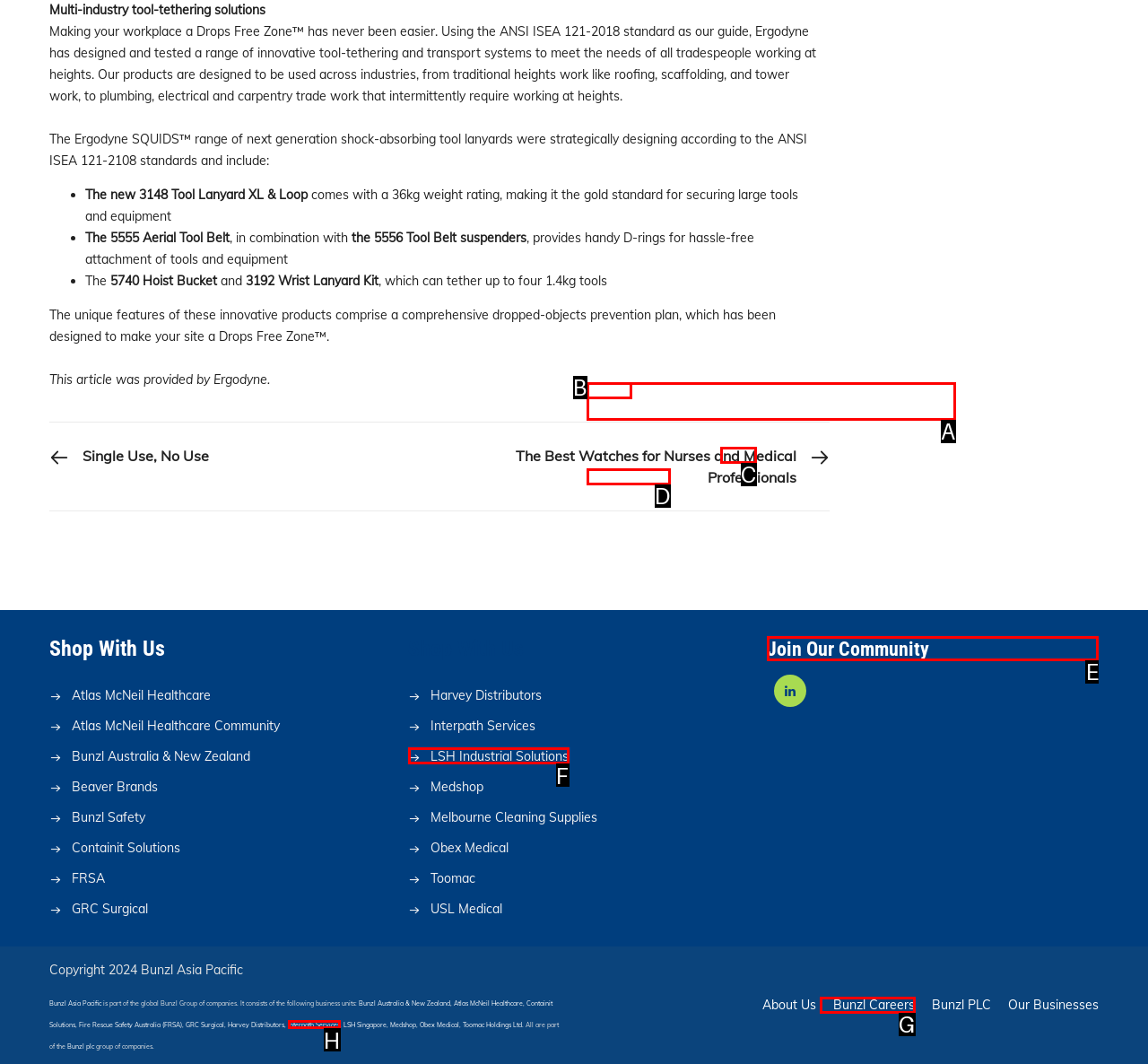From the given options, tell me which letter should be clicked to complete this task: Click on LISTINGS
Answer with the letter only.

None